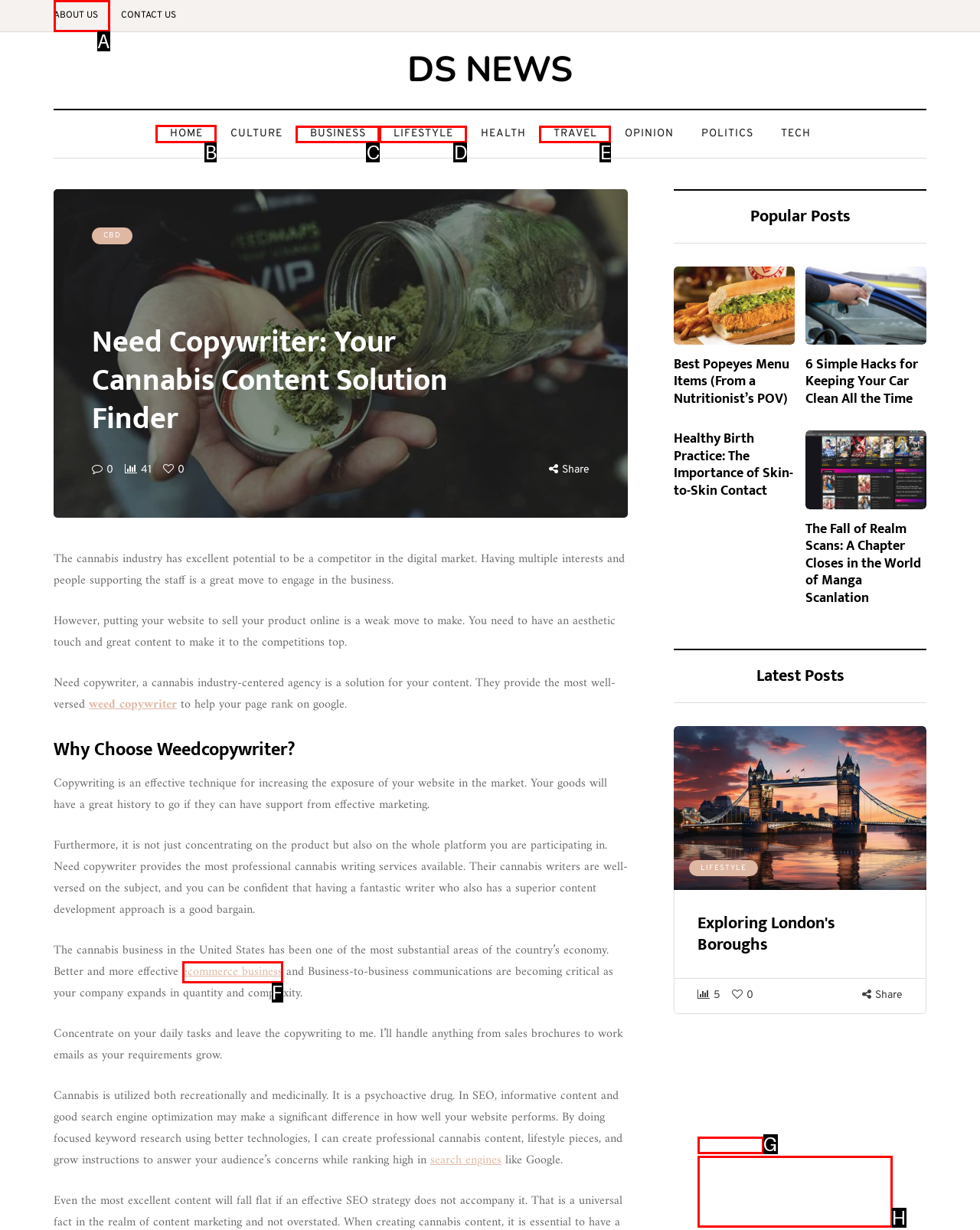Select the letter of the element you need to click to complete this task: Visit Facebook
Answer using the letter from the specified choices.

None